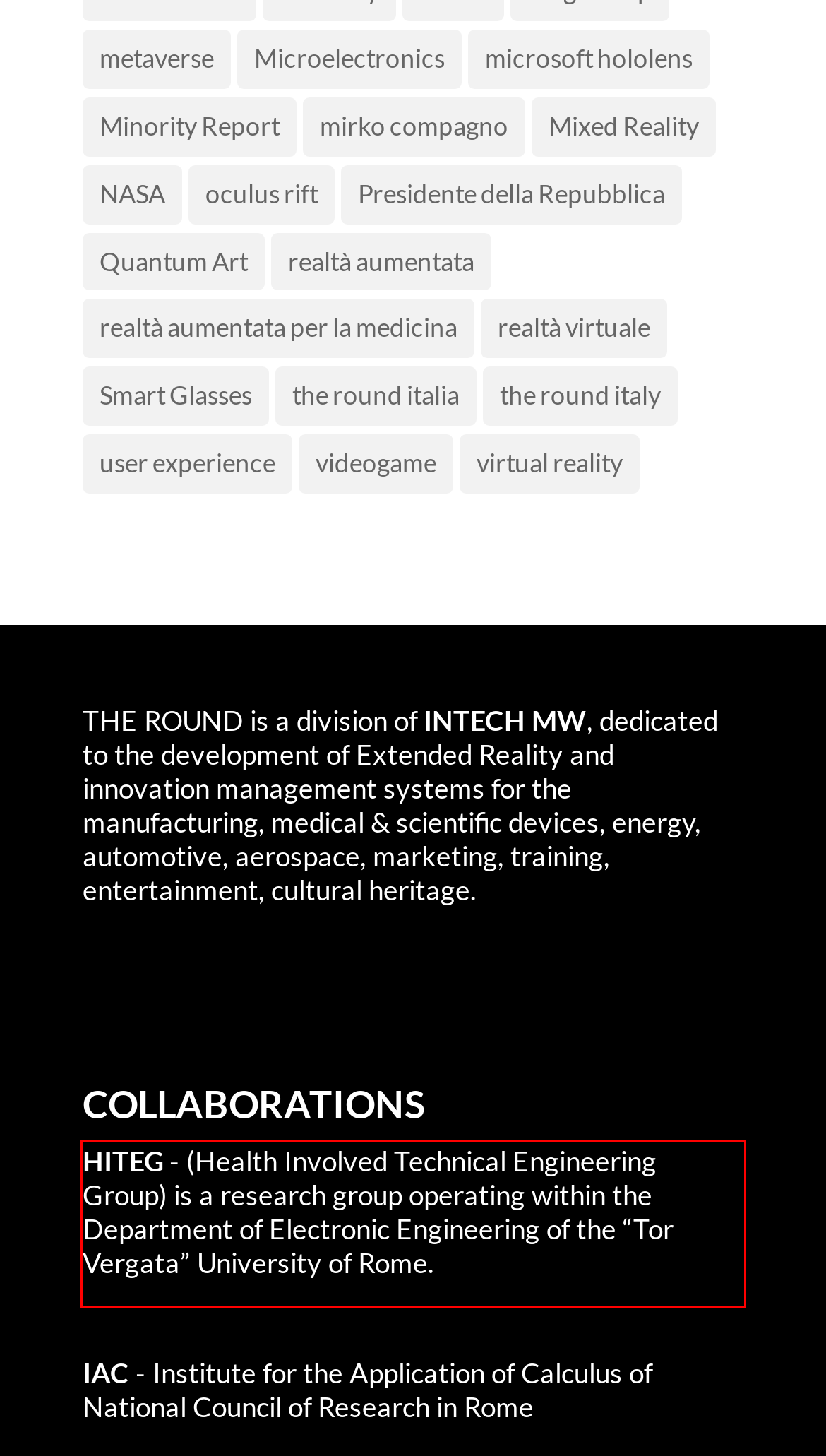Please identify and extract the text content from the UI element encased in a red bounding box on the provided webpage screenshot.

HITEG - (Health Involved Technical Engineering Group) is a research group operating within the Department of Electronic Engineering of the “Tor Vergata” University of Rome.